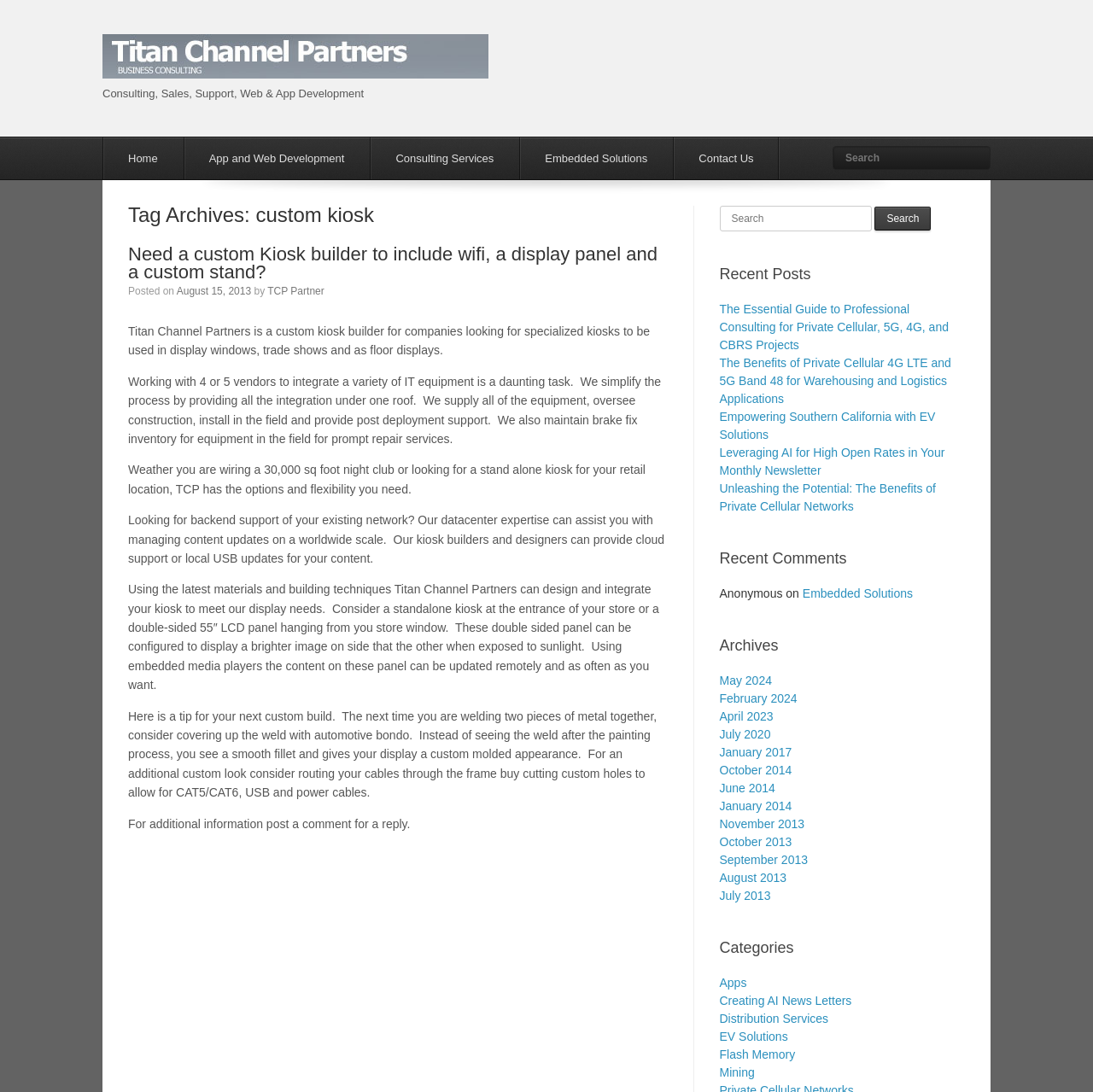What is the purpose of the kiosks built by Titan Channel Partners?
Based on the screenshot, answer the question with a single word or phrase.

Display windows, trade shows, floor displays